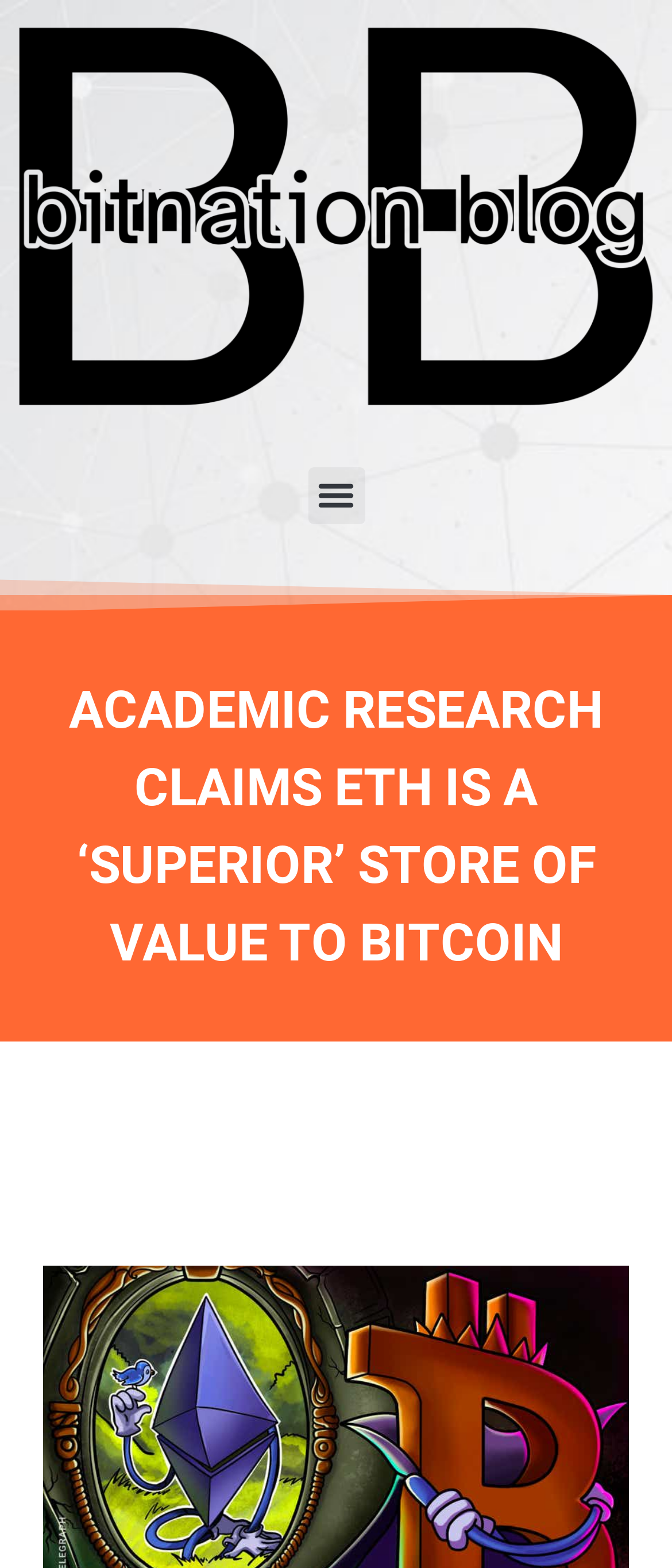Identify the bounding box for the described UI element. Provide the coordinates in (top-left x, top-left y, bottom-right x, bottom-right y) format with values ranging from 0 to 1: title="OneSignal Homepage"

None